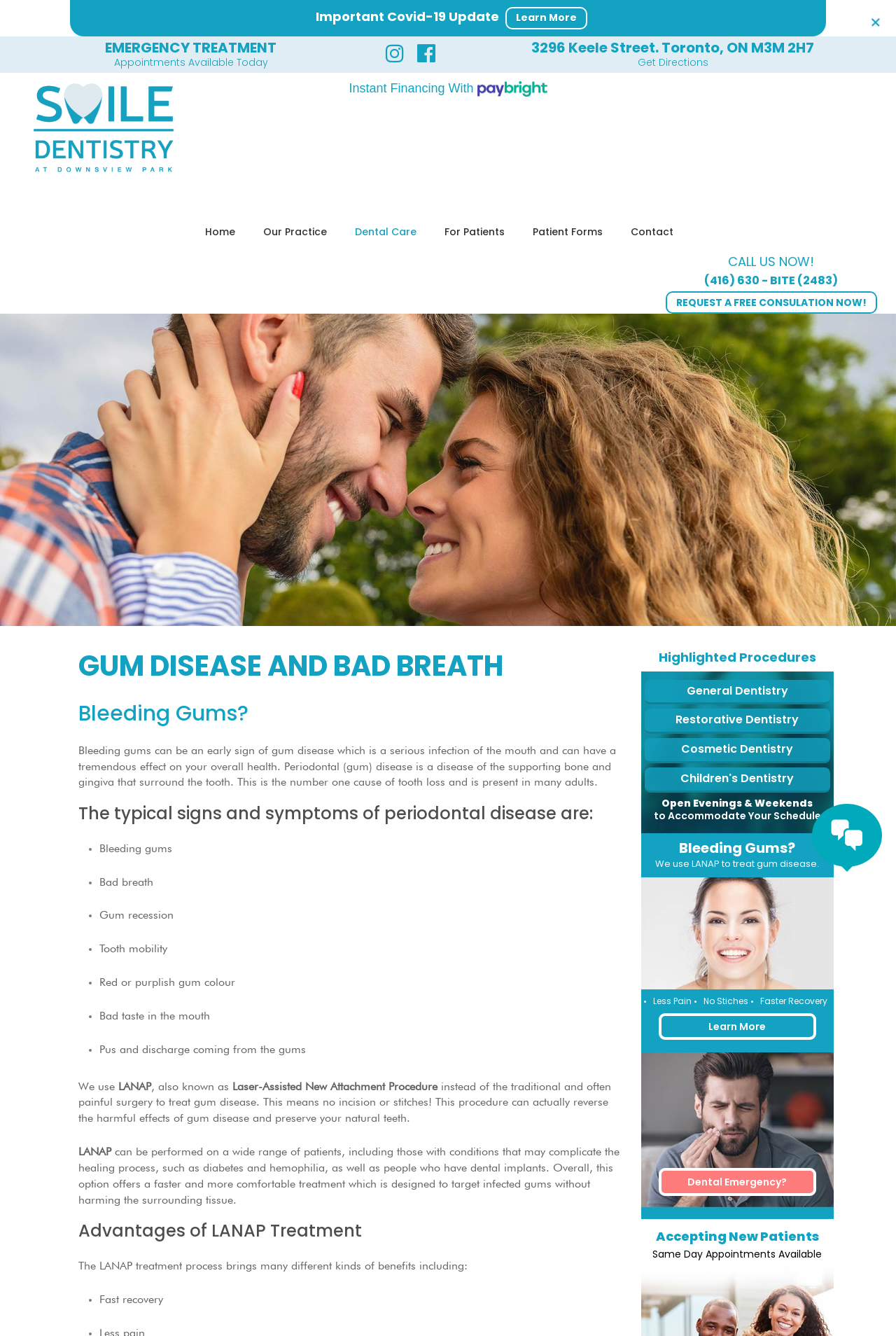What is the main heading displayed on the webpage? Please provide the text.

GUM DISEASE AND BAD BREATH